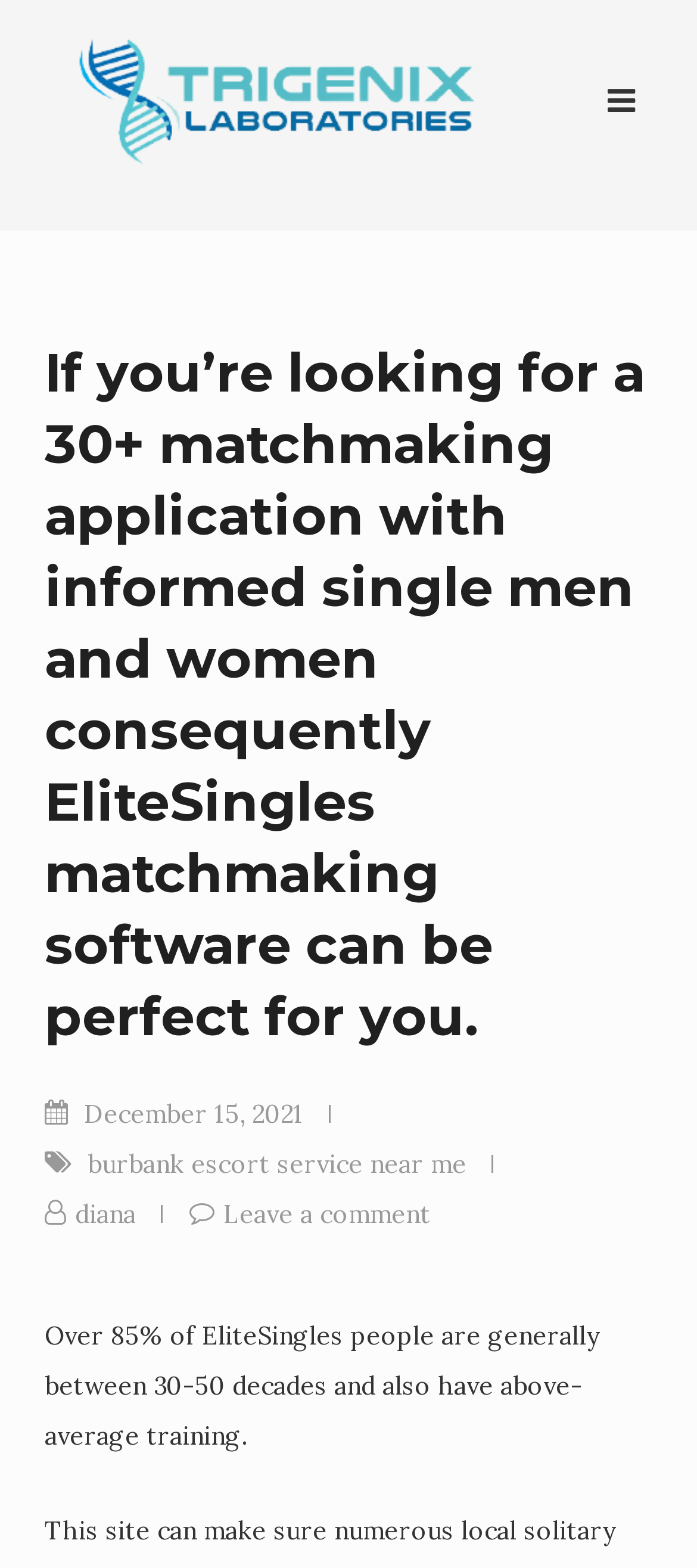Determine the bounding box coordinates of the UI element described below. Use the format (top-left x, top-left y, bottom-right x, bottom-right y) with floating point numbers between 0 and 1: burbank escort service near me

[0.126, 0.732, 0.669, 0.752]